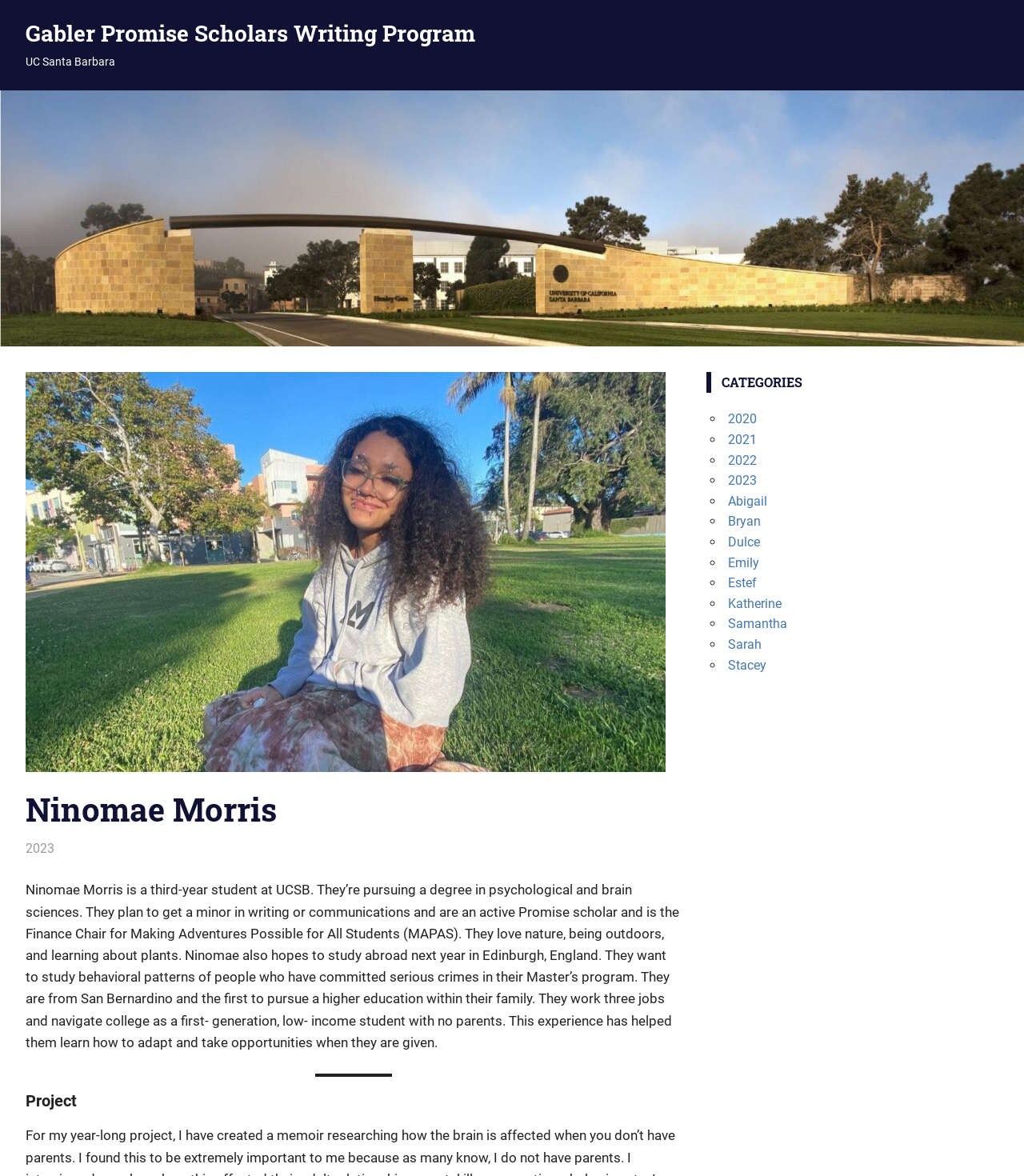Determine the bounding box coordinates for the area that should be clicked to carry out the following instruction: "View the project details".

[0.025, 0.928, 0.075, 0.945]